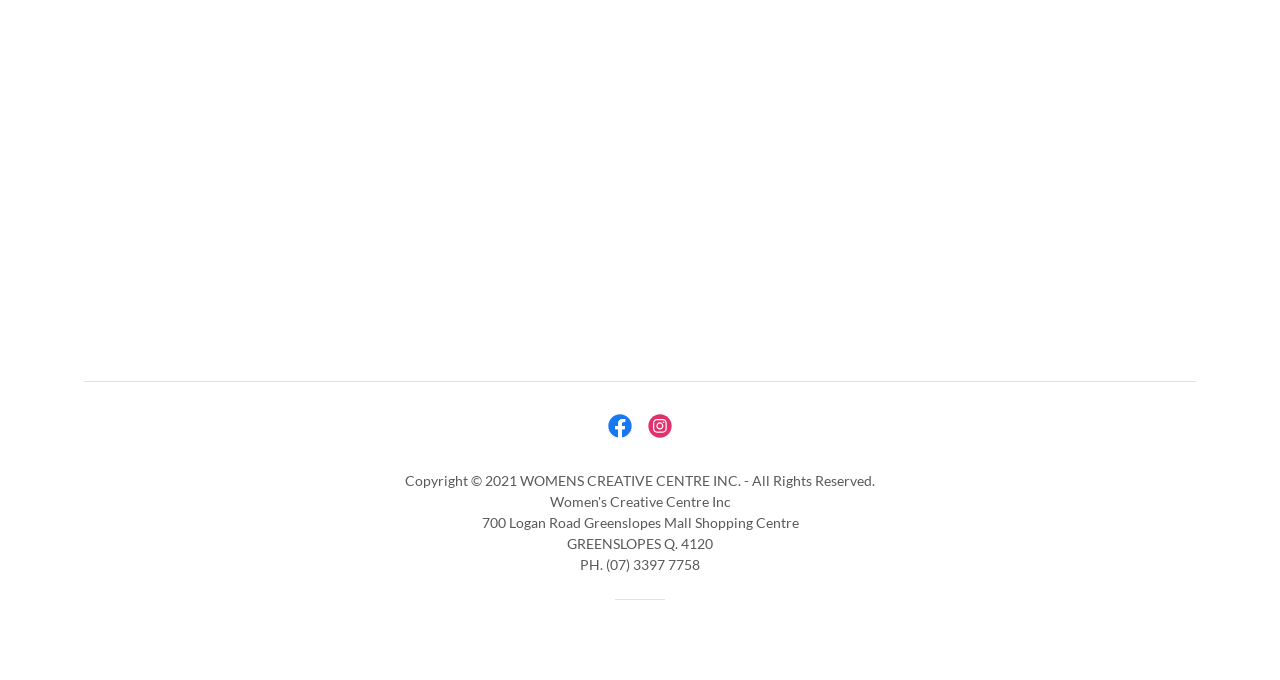Determine the bounding box coordinates for the HTML element described here: "aria-label="Facebook"".

[0.469, 0.597, 0.5, 0.656]